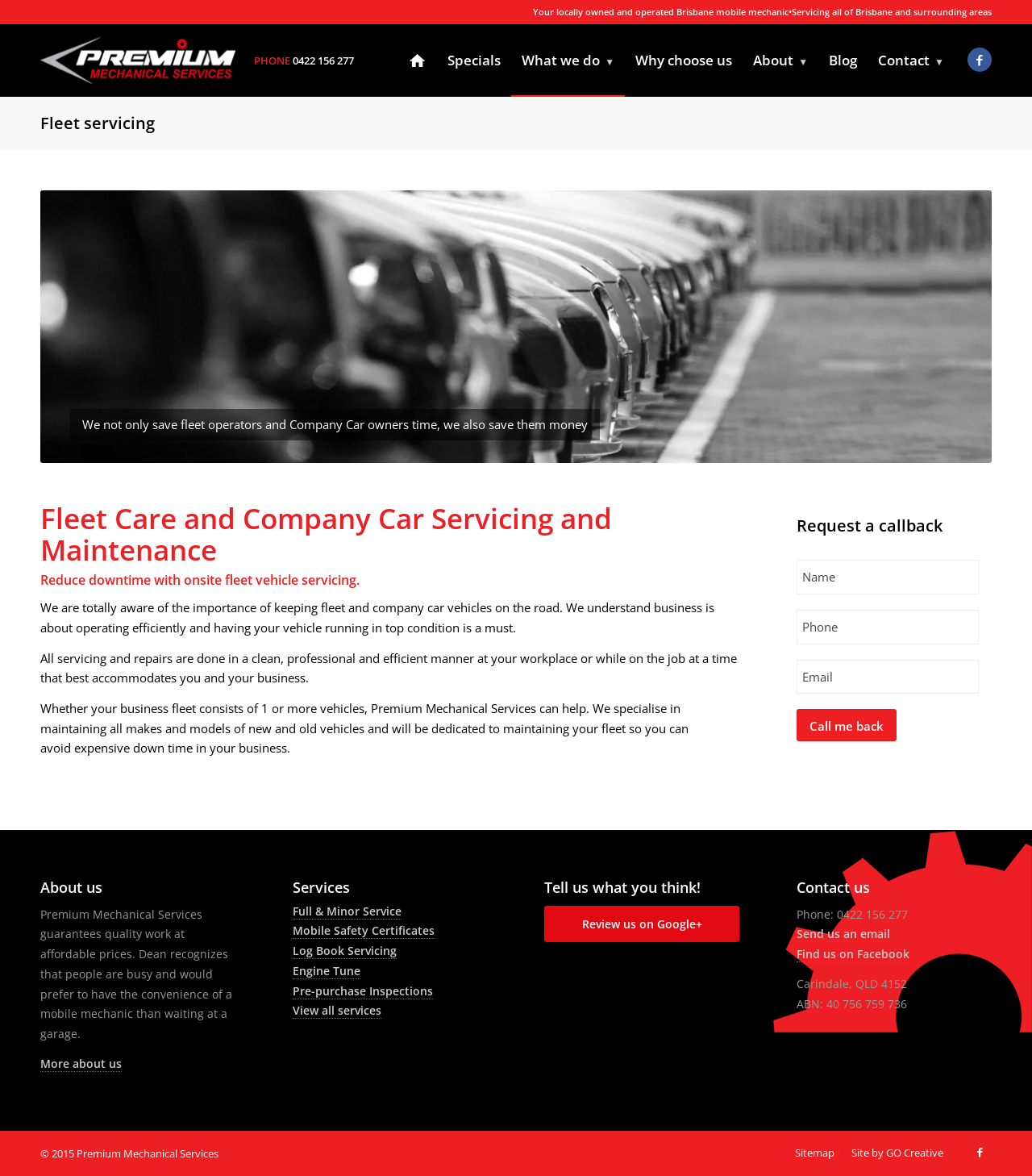Ascertain the bounding box coordinates for the UI element detailed here: "Blog". The coordinates should be provided as [left, top, right, bottom] with each value being a float between 0 and 1.

[0.793, 0.021, 0.841, 0.082]